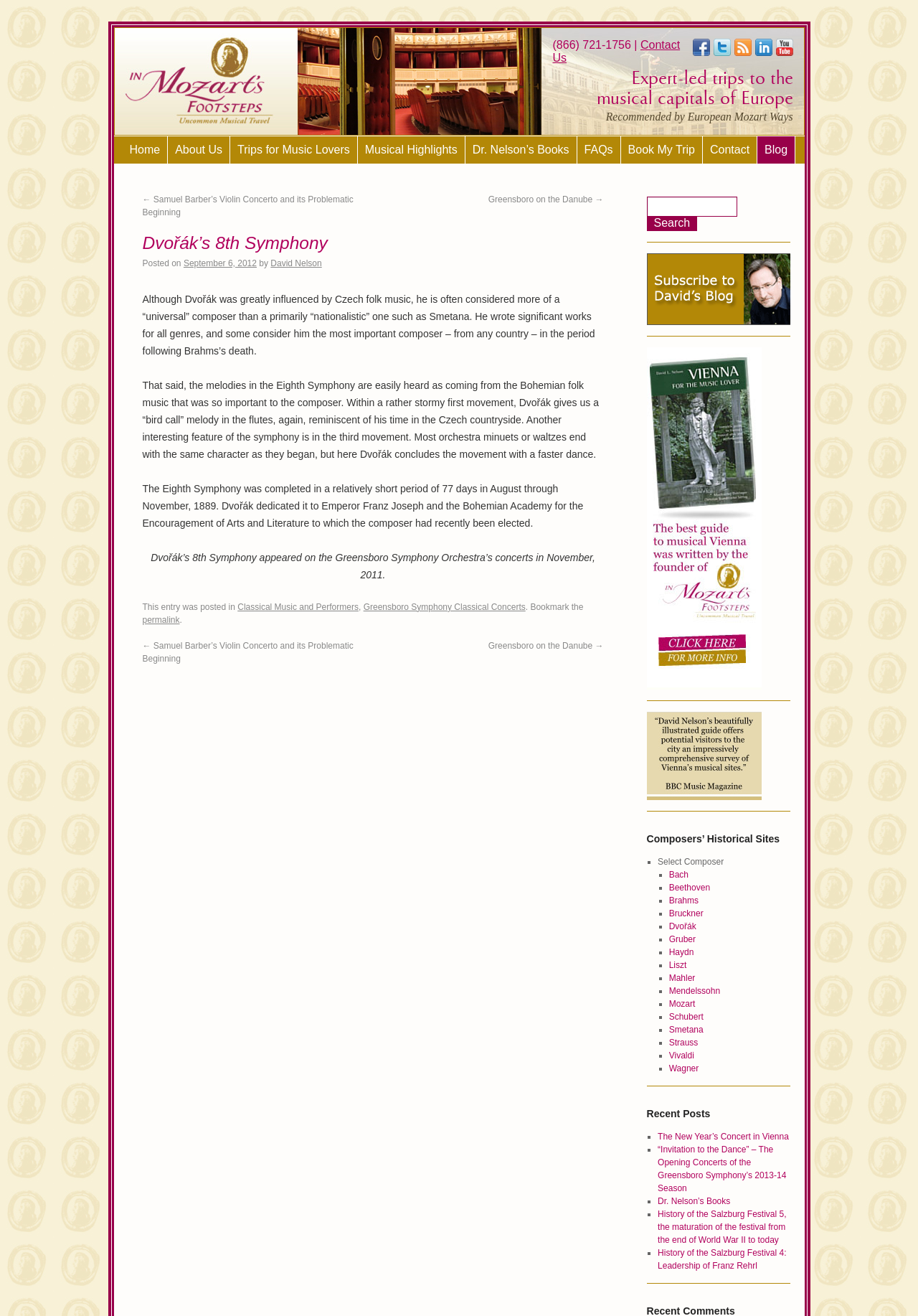Answer the question in a single word or phrase:
What is the name of the blog mentioned on the webpage?

Dr. David Nelson's Blog